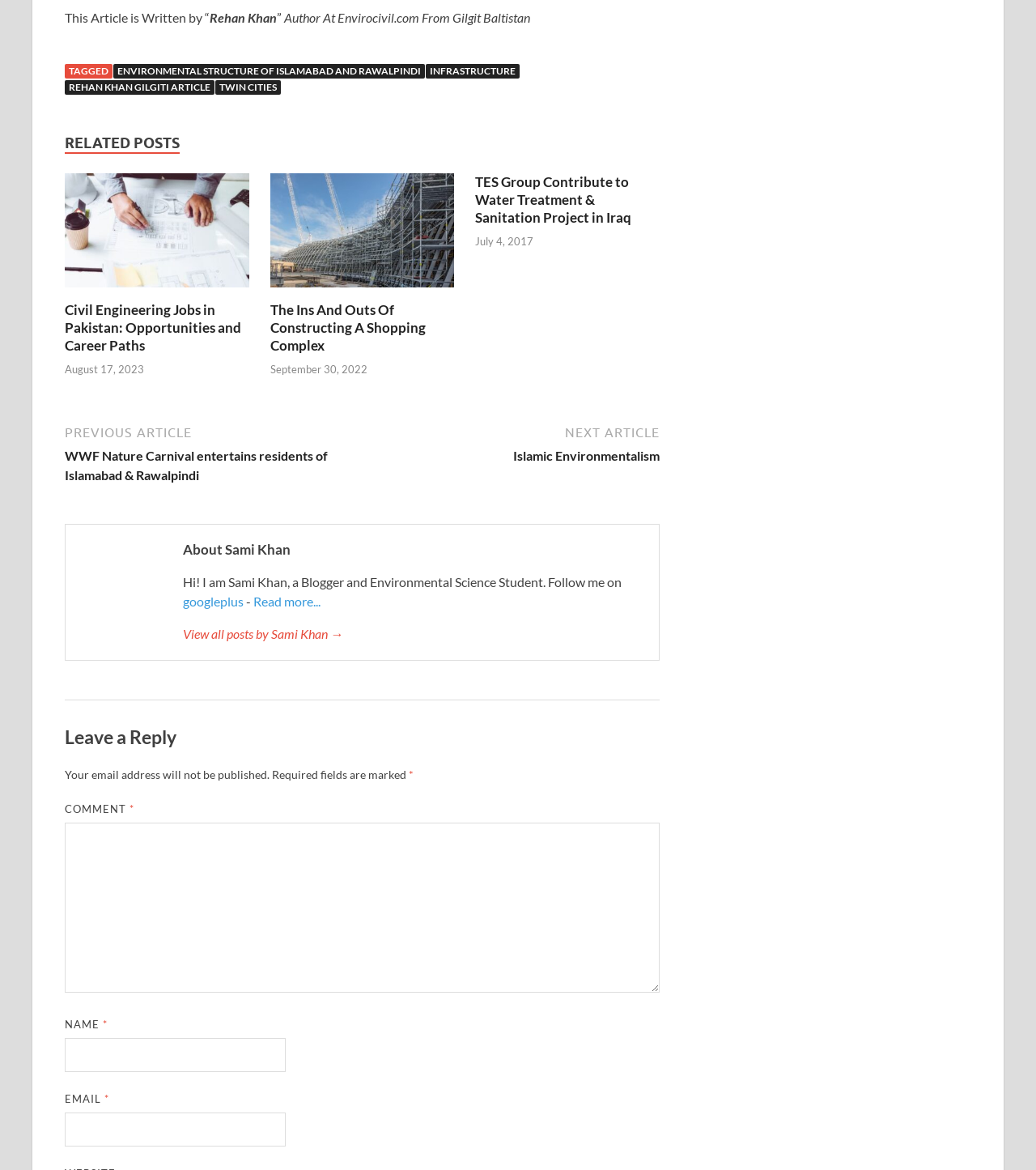How many related posts are listed on this webpage?
Based on the image content, provide your answer in one word or a short phrase.

3